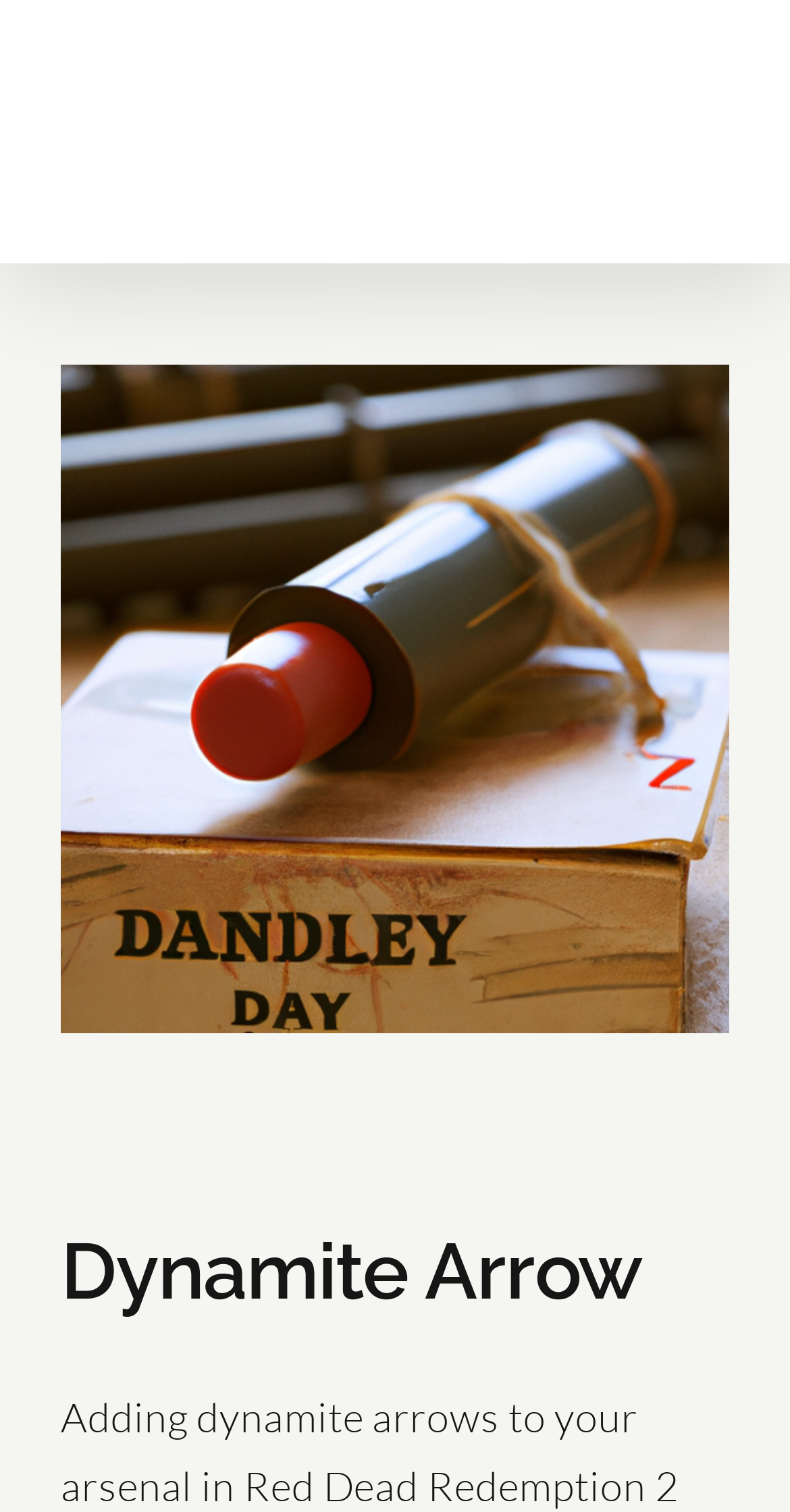Find and provide the bounding box coordinates for the UI element described here: "aria-label="Facebook Social Icon"". The coordinates should be given as four float numbers between 0 and 1: [left, top, right, bottom].

None